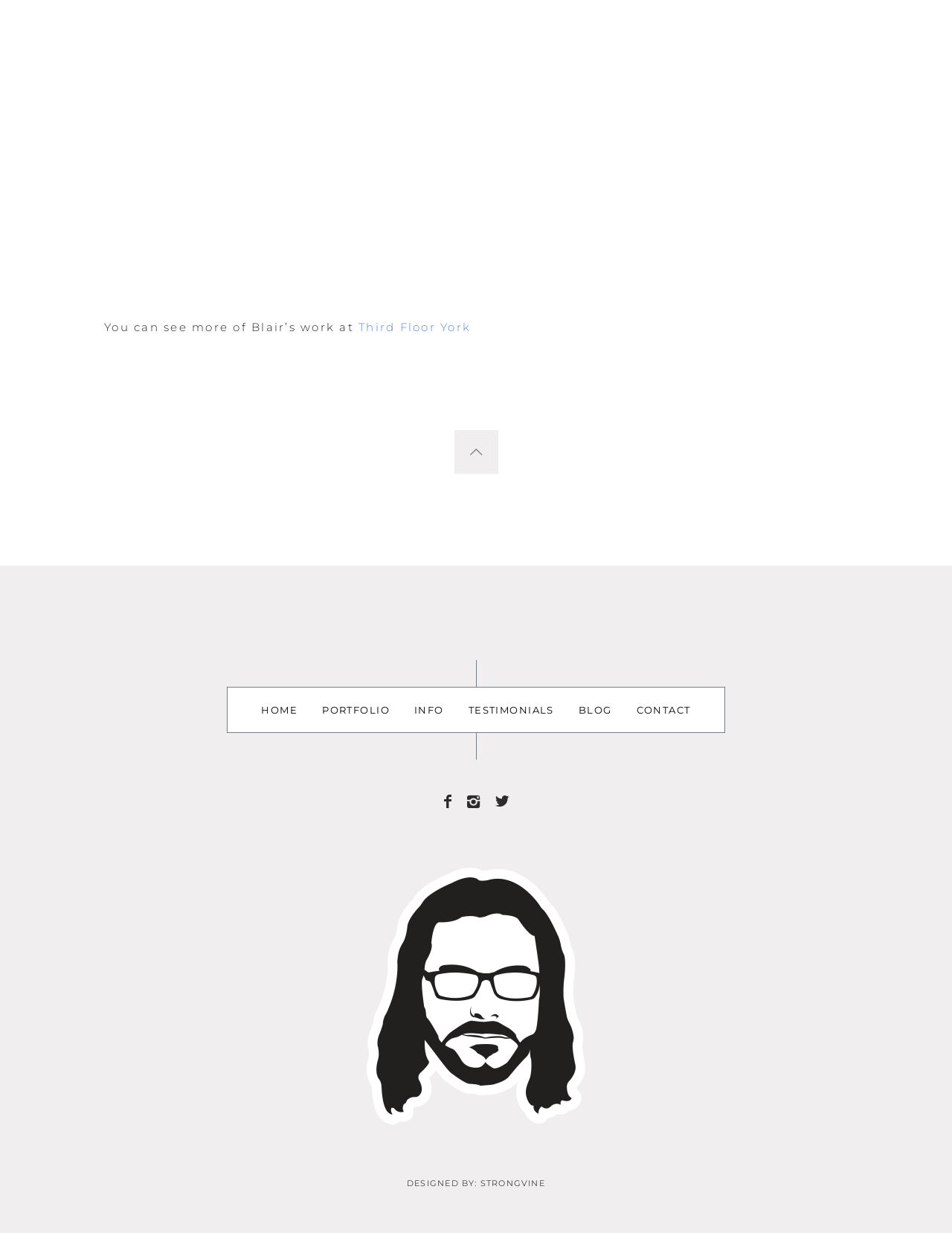Locate the bounding box coordinates of the clickable element to fulfill the following instruction: "Click on Moving Home". Provide the coordinates as four float numbers between 0 and 1 in the format [left, top, right, bottom].

None